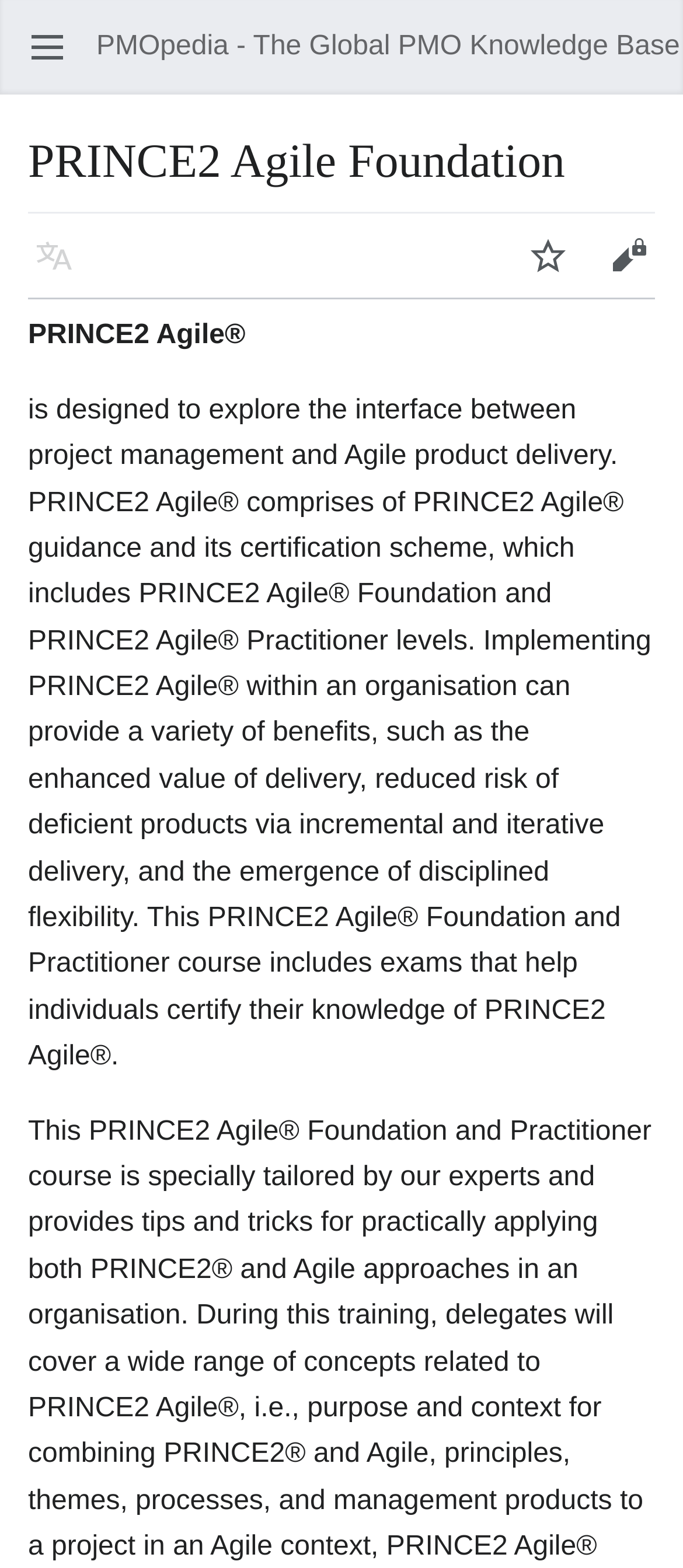Provide your answer in a single word or phrase: 
What is PRINCE2 Agile designed to explore?

interface between project management and Agile product delivery